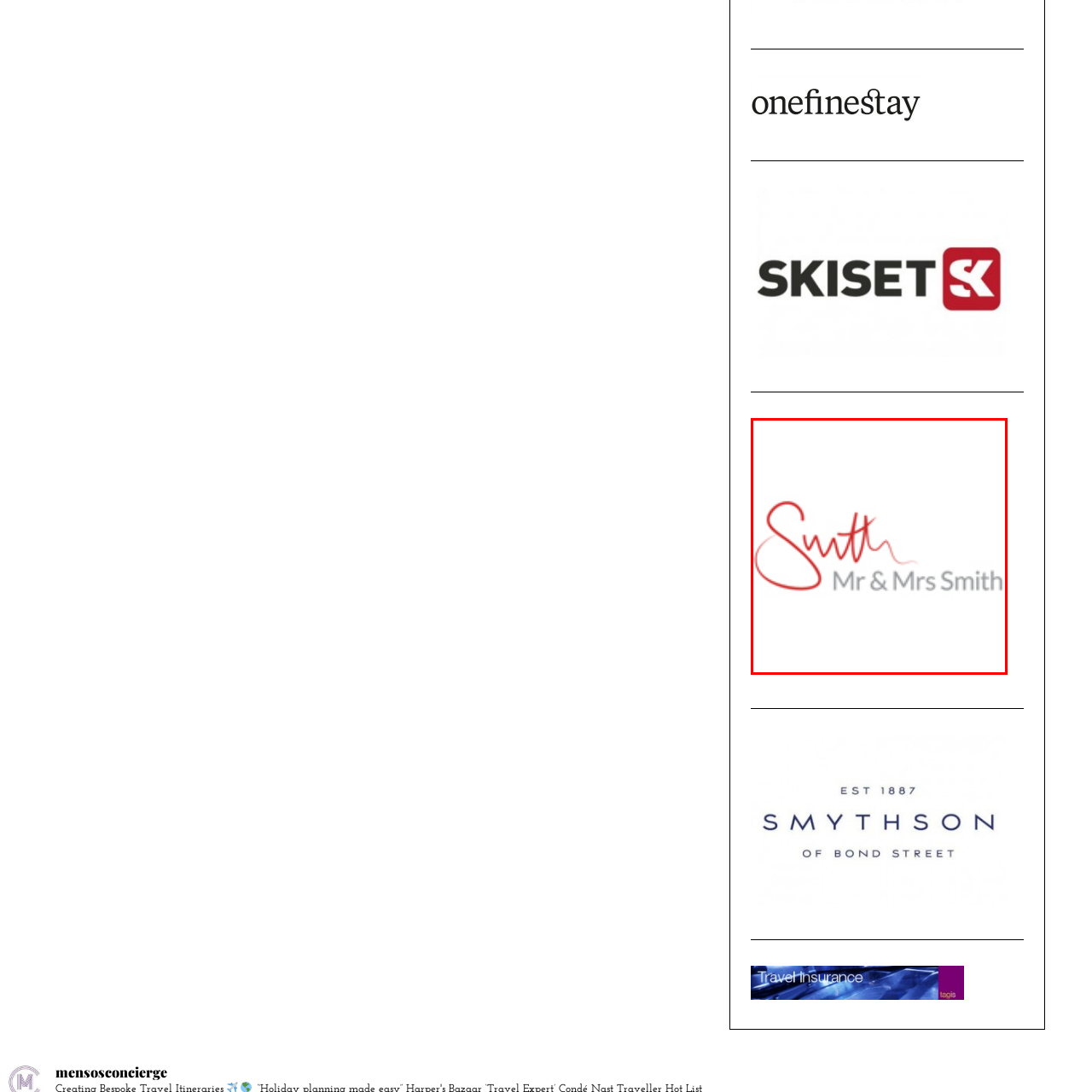Give a thorough account of what is shown in the red-encased segment of the image.

The image showcases a stylish logo featuring the name "Smith" written with a bold, curvy red script. Below the name, in a more understated gray font, the text "Mr & Mrs Smith" complements the design, adding a personal touch. The overall aesthetic conveys elegance and sophistication, making it suitable for a brand or service aimed at couples or family-oriented offerings.